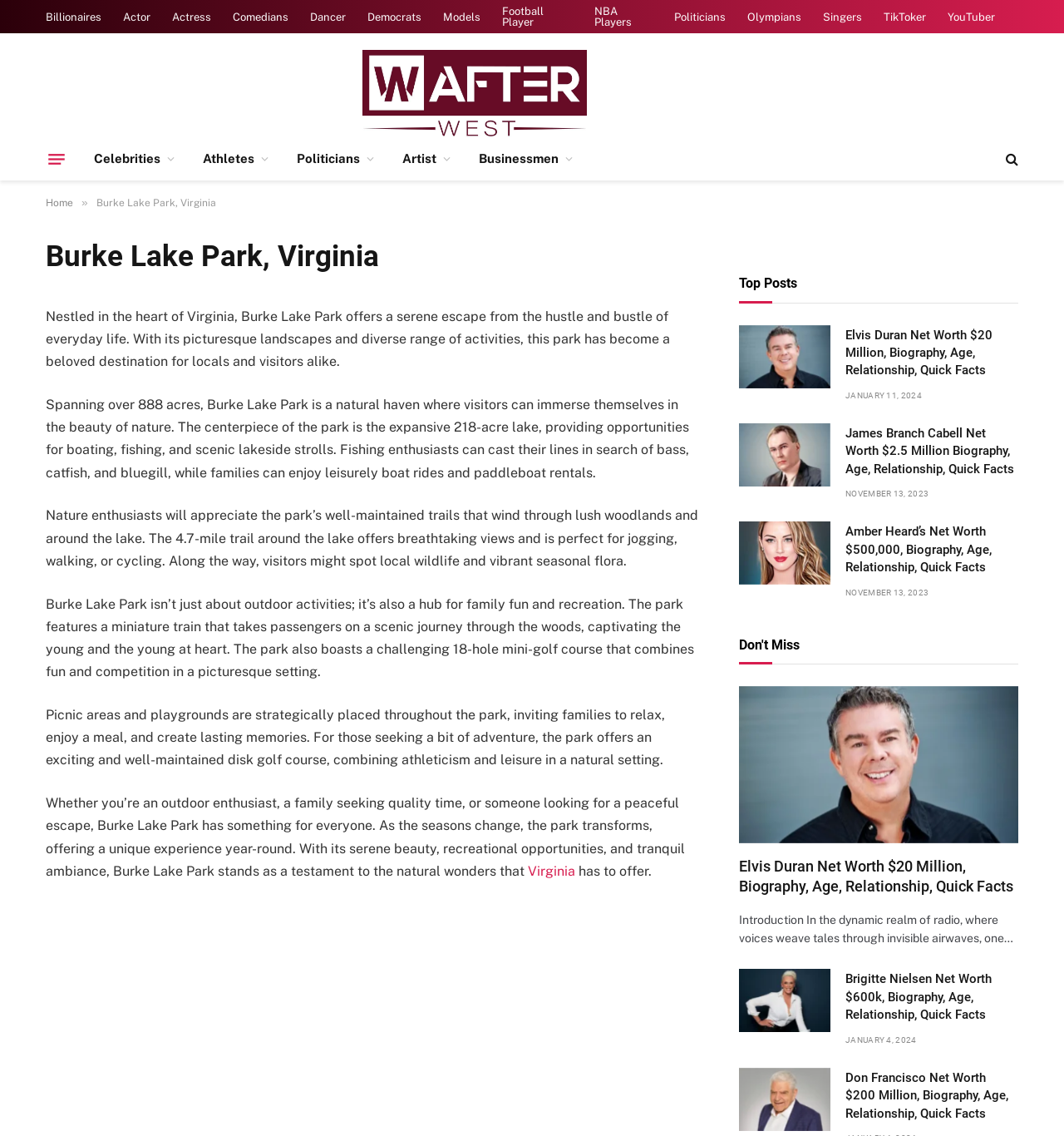Locate the bounding box of the UI element with the following description: "parent_node: Daily Devotion title="Location Map"".

None